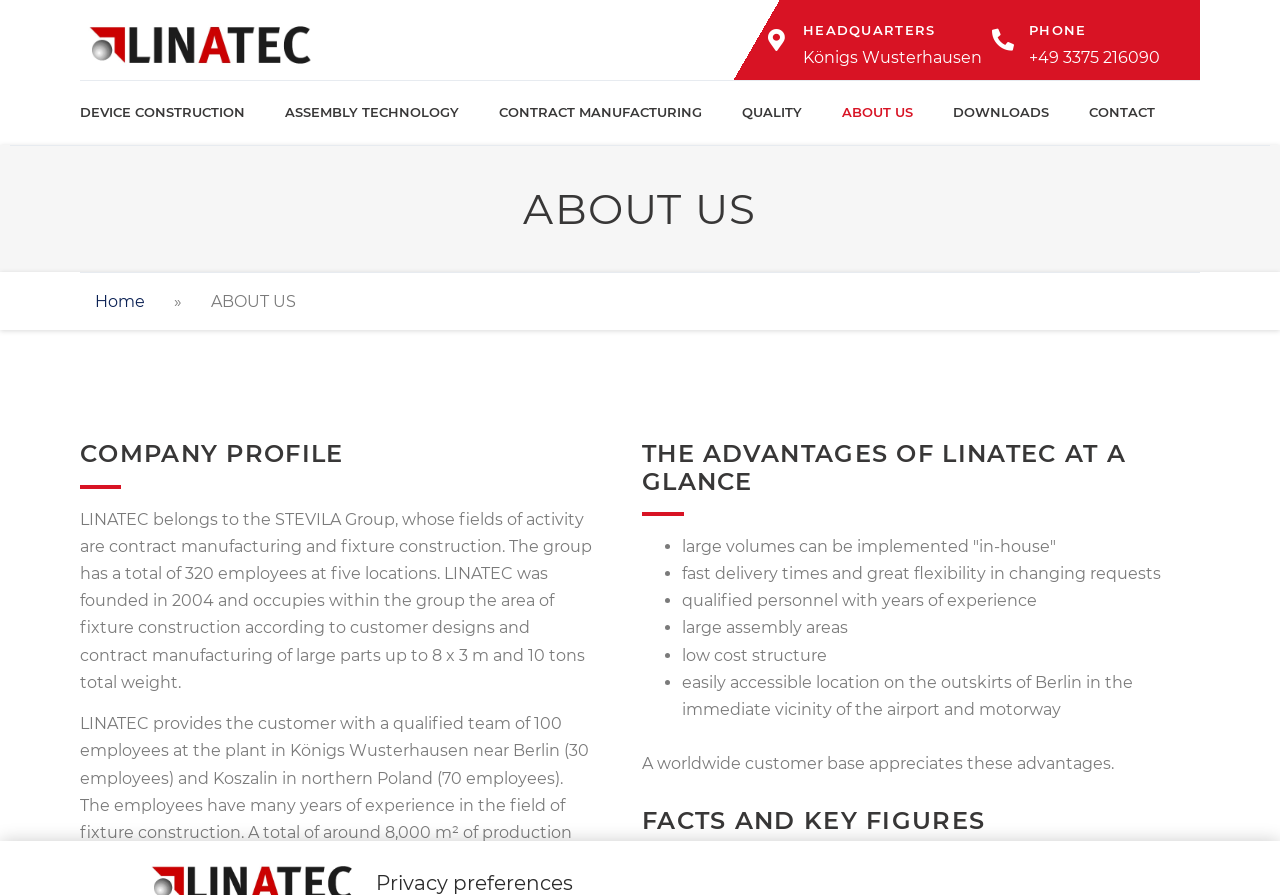Please find the bounding box coordinates of the element that you should click to achieve the following instruction: "Click on the 'HEADQUARTERS' heading". The coordinates should be presented as four float numbers between 0 and 1: [left, top, right, bottom].

[0.627, 0.019, 0.767, 0.049]